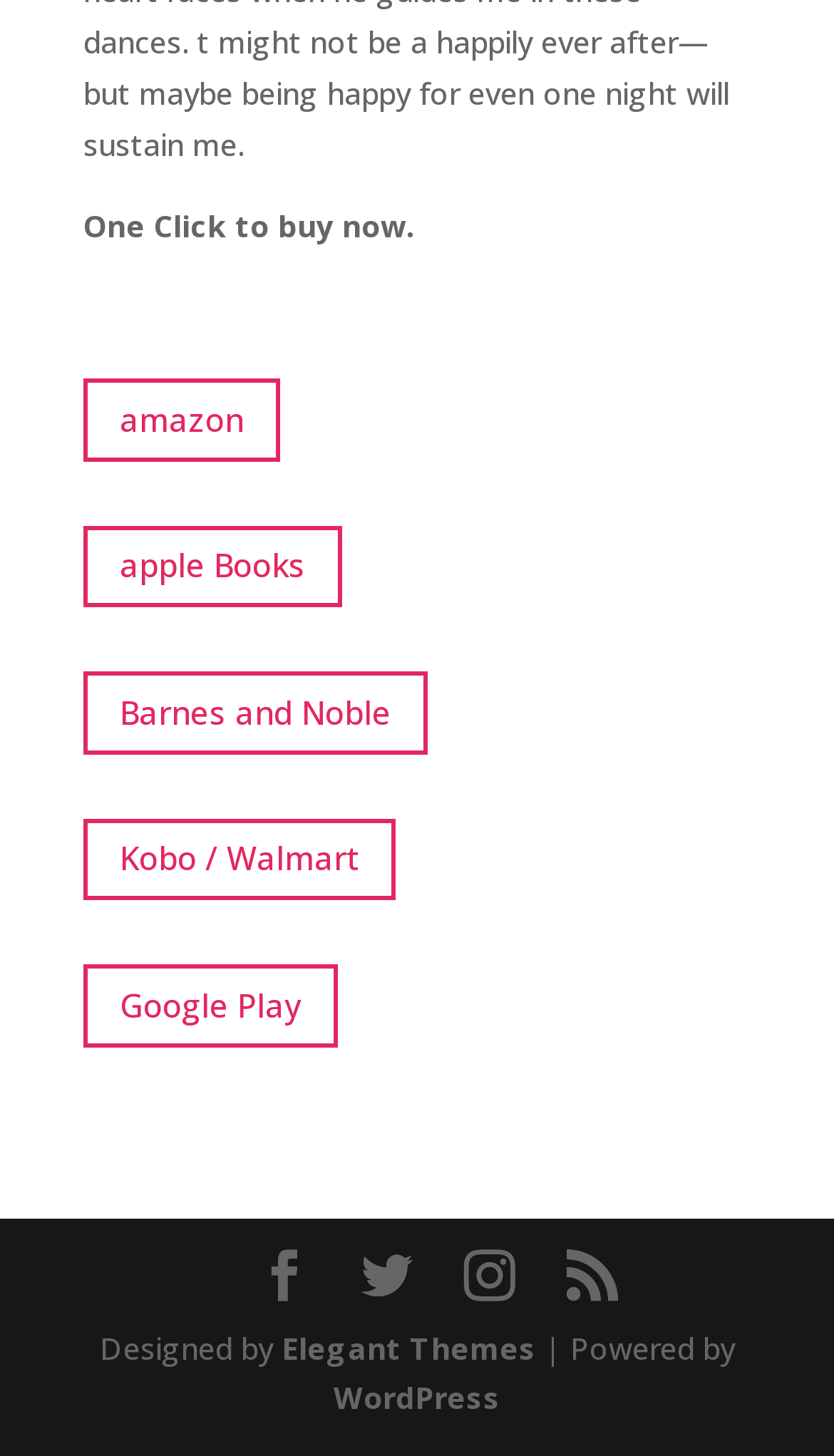Identify the bounding box for the UI element described as: "Kobo / Walmart". Ensure the coordinates are four float numbers between 0 and 1, formatted as [left, top, right, bottom].

[0.1, 0.562, 0.474, 0.619]